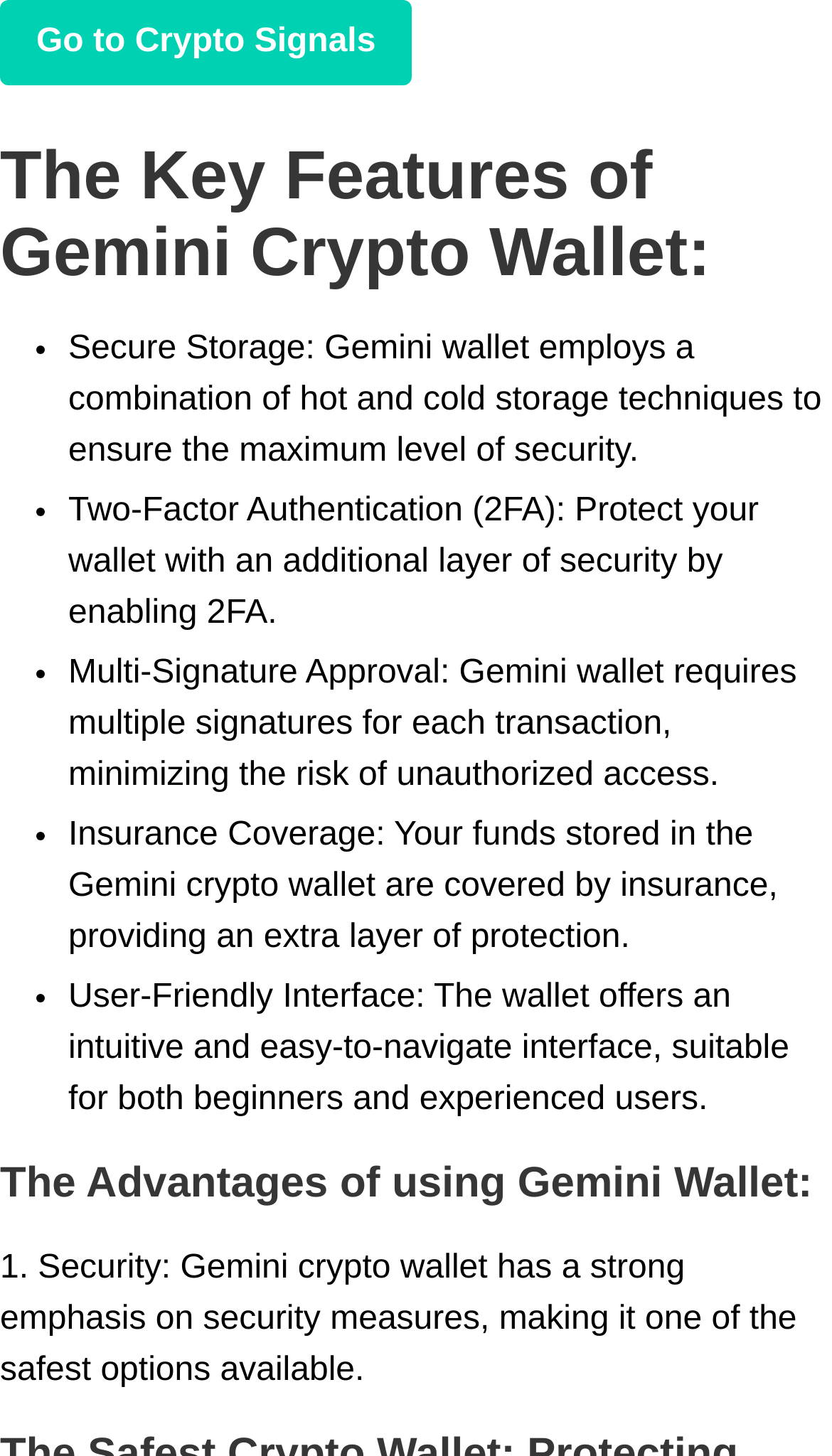From the webpage screenshot, predict the bounding box of the UI element that matches this description: "Go to Crypto Signals".

[0.0, 0.0, 0.495, 0.059]